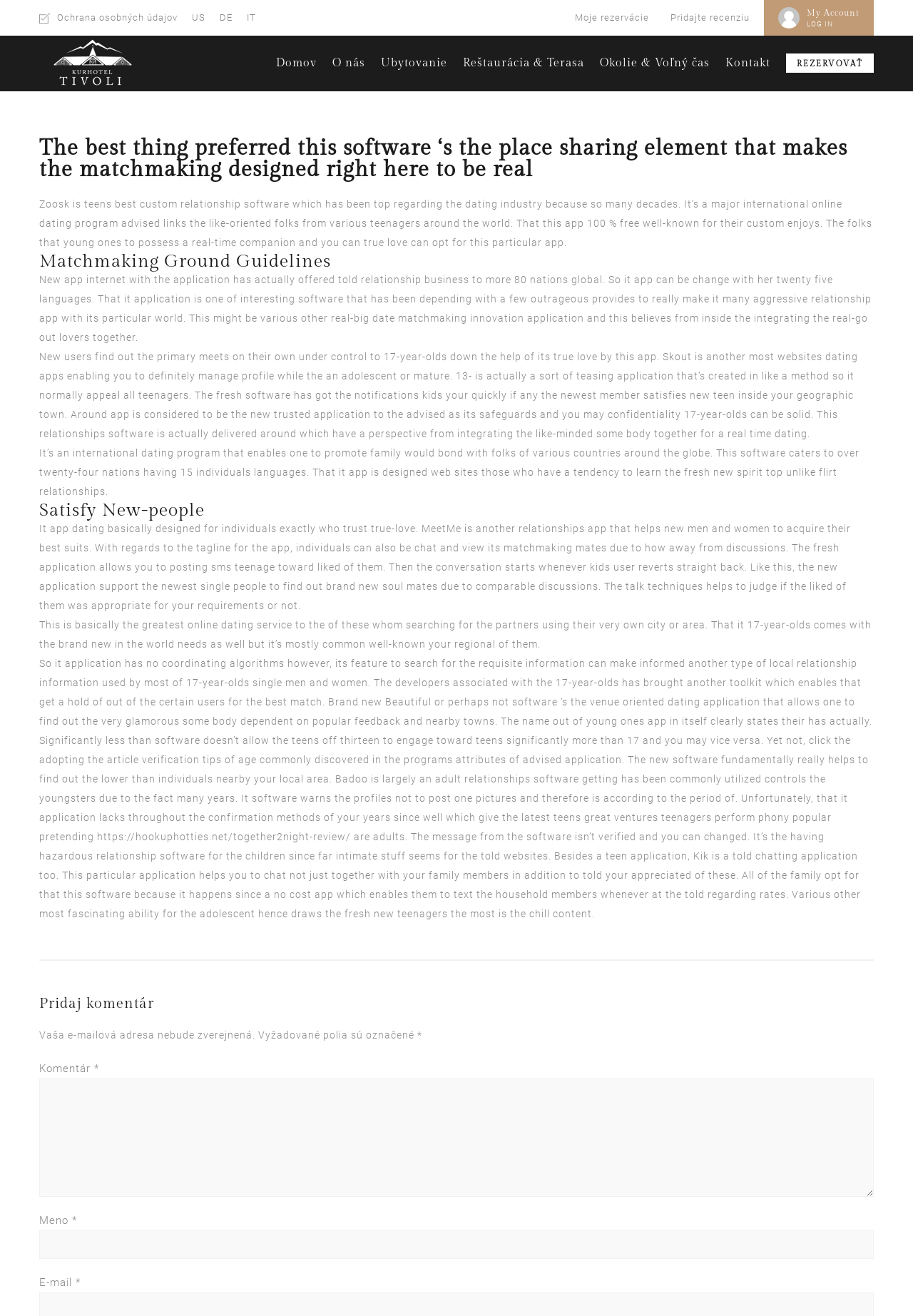Your task is to find and give the main heading text of the webpage.

The best thing preferred this software ‘s the place sharing element that makes the matchmaking designed right here to be real